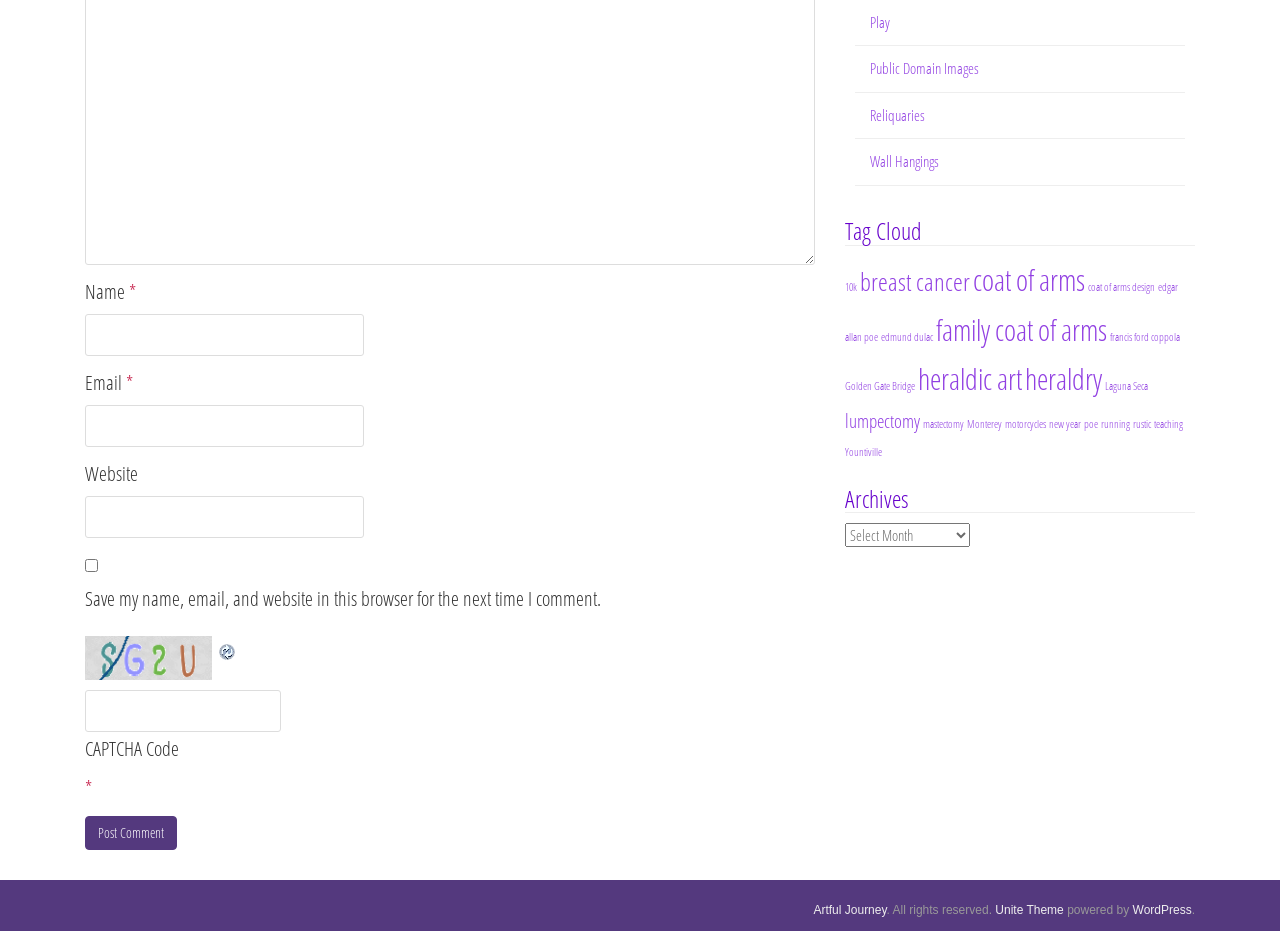Locate the bounding box coordinates of the clickable region to complete the following instruction: "Post a comment."

[0.066, 0.877, 0.138, 0.913]